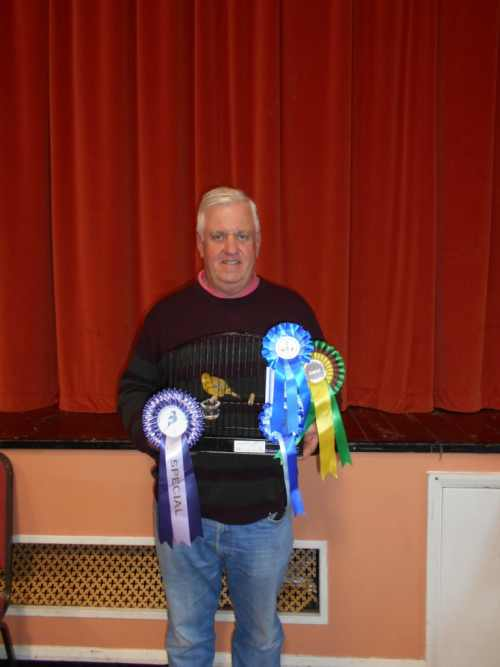What is the color of the curtain?
We need a detailed and meticulous answer to the question.

The participant stands in front of a vibrant red curtain, which reflects the festive atmosphere of the event.